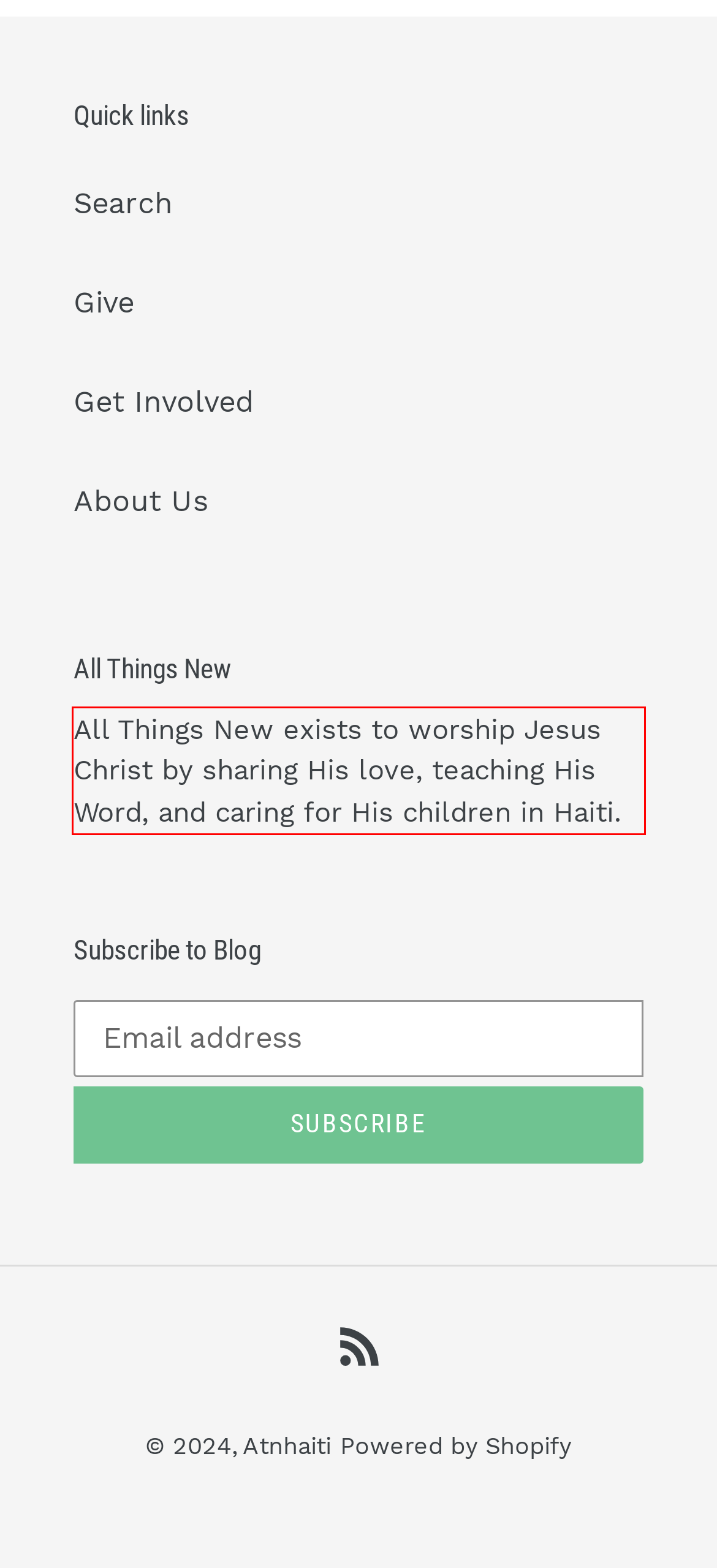With the given screenshot of a webpage, locate the red rectangle bounding box and extract the text content using OCR.

All Things New exists to worship Jesus Christ by sharing His love, teaching His Word, and caring for His children in Haiti.